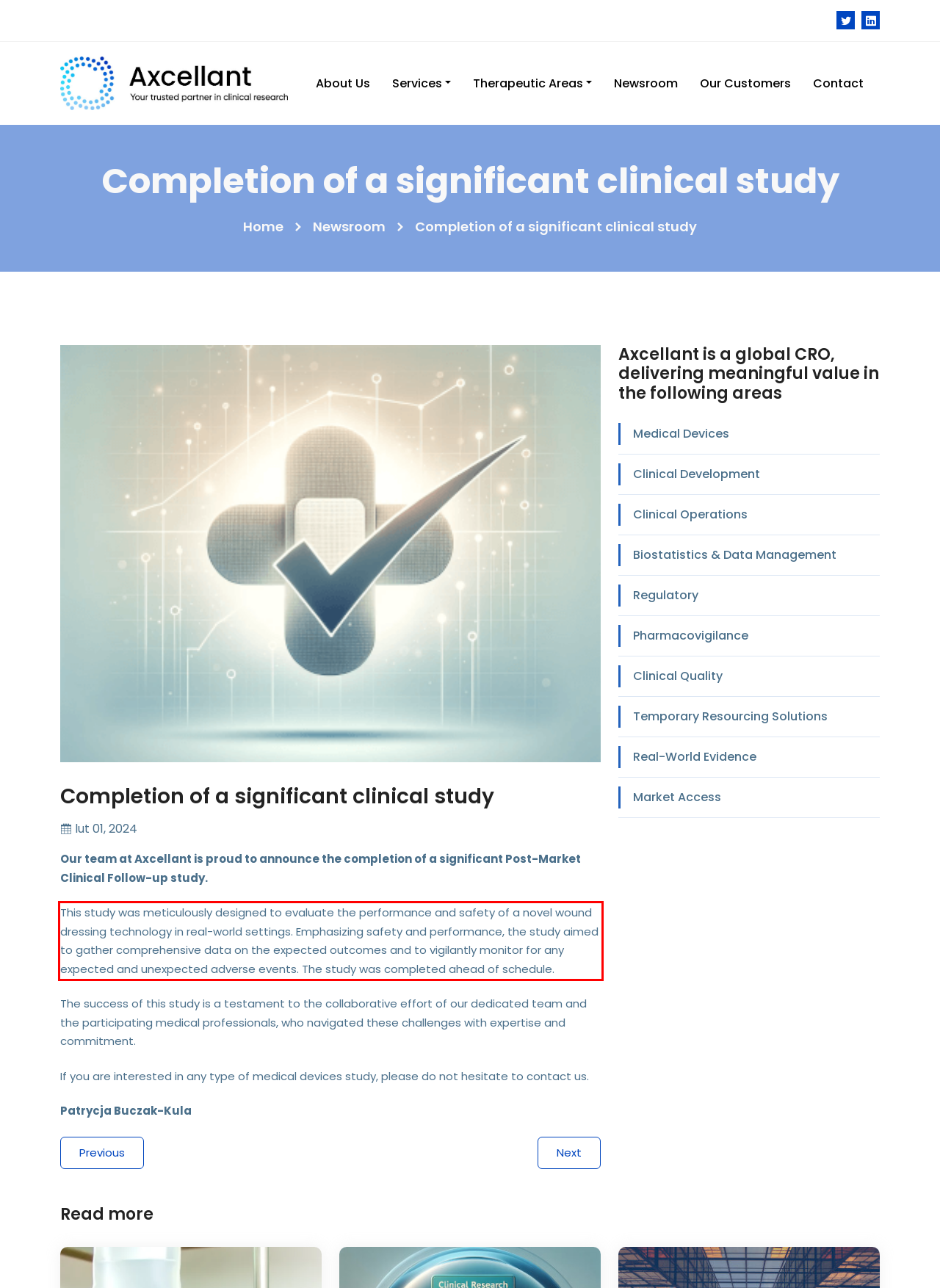In the screenshot of the webpage, find the red bounding box and perform OCR to obtain the text content restricted within this red bounding box.

This study was meticulously designed to evaluate the performance and safety of a novel wound dressing technology in real-world settings. Emphasizing safety and performance, the study aimed to gather comprehensive data on the expected outcomes and to vigilantly monitor for any expected and unexpected adverse events. The study was completed ahead of schedule.